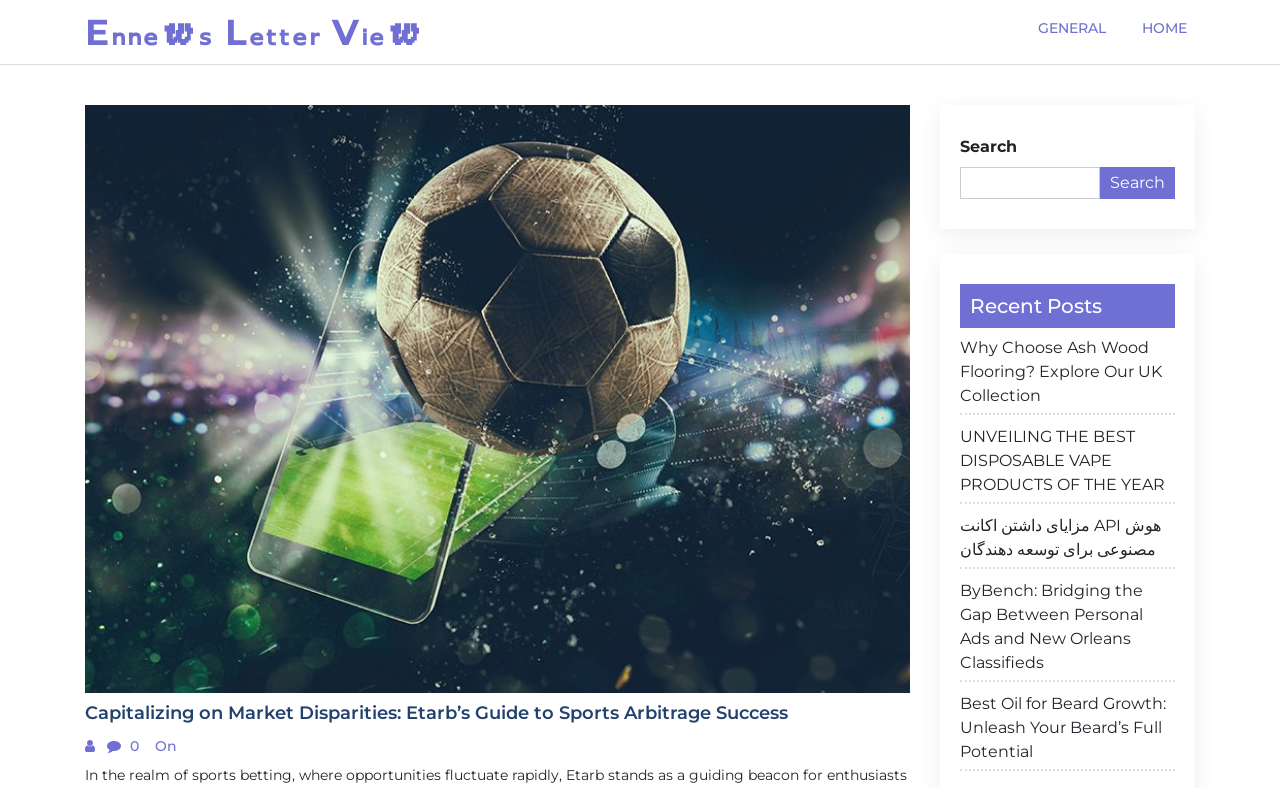Please give a short response to the question using one word or a phrase:
How many recent posts are listed?

5